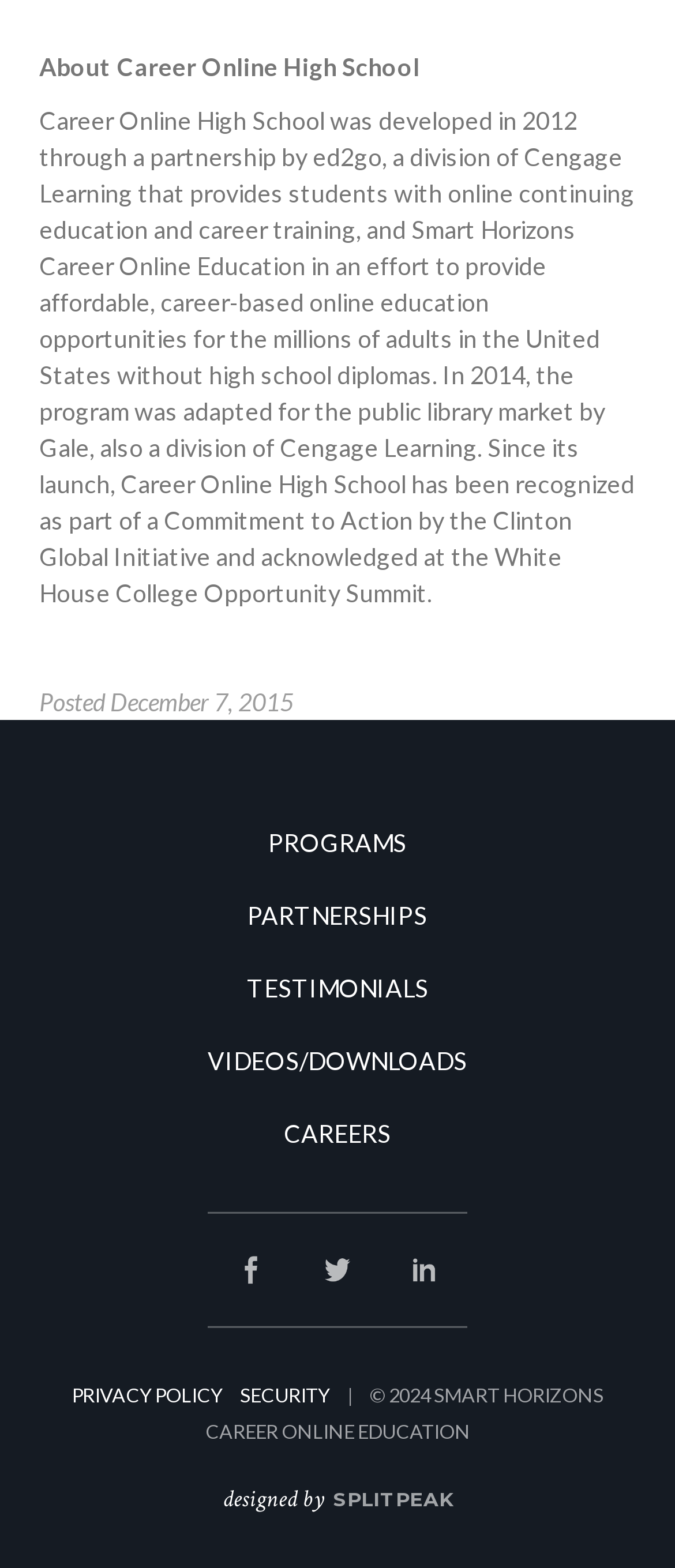Determine the bounding box coordinates of the clickable region to execute the instruction: "Click on the PROGRAMS link". The coordinates should be four float numbers between 0 and 1, denoted as [left, top, right, bottom].

[0.397, 0.528, 0.603, 0.547]